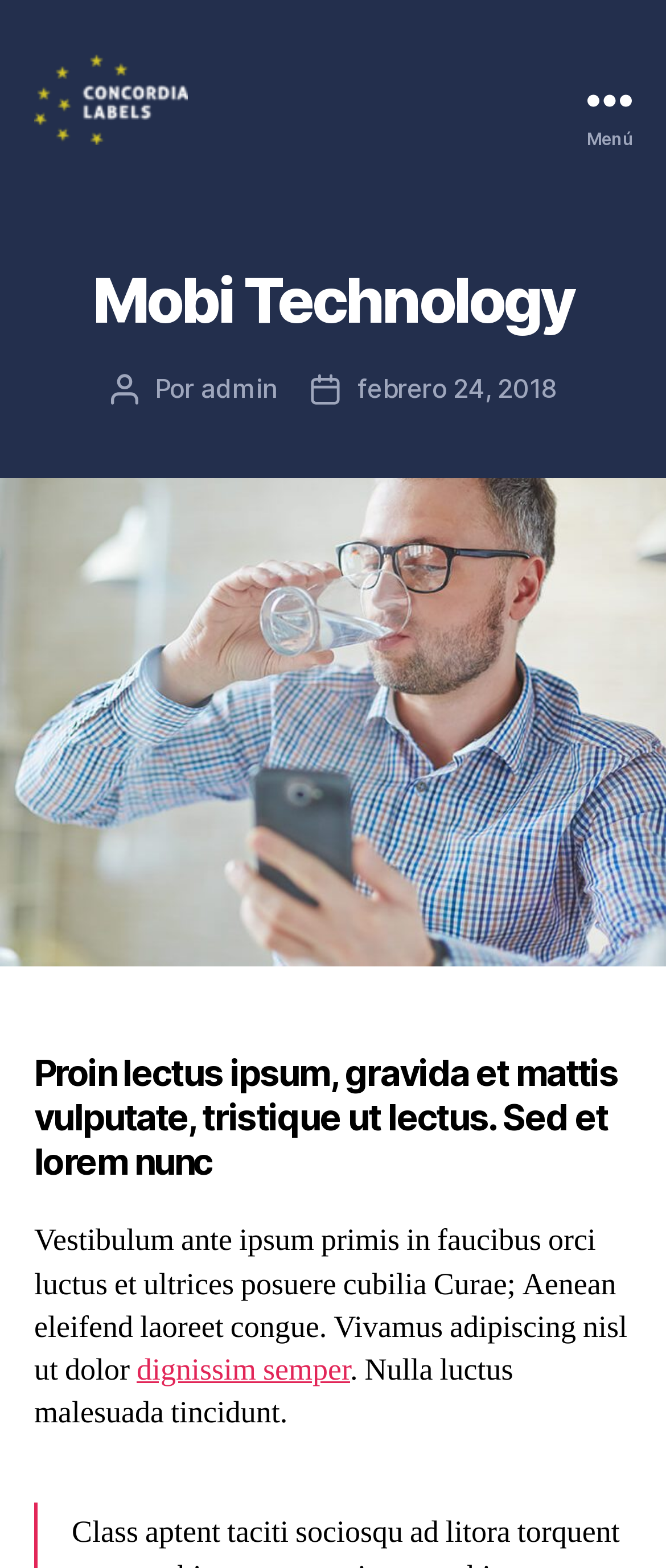Please analyze the image and provide a thorough answer to the question:
What is the link in the middle of the main text?

I found the answer by looking at the main text section of the webpage, where there is a link 'dignissim semper' in the middle of the text.